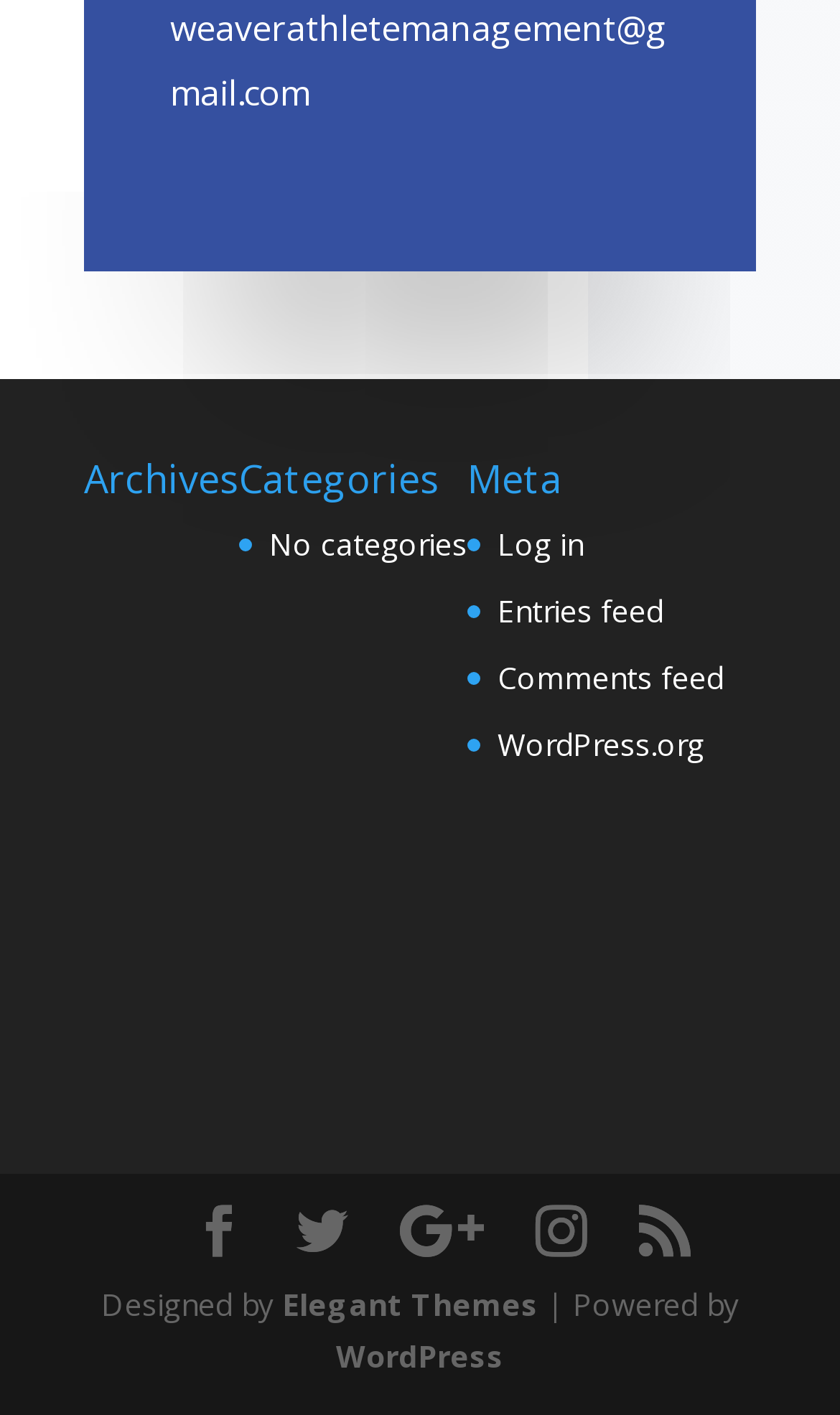Determine the bounding box coordinates of the clickable area required to perform the following instruction: "View archives". The coordinates should be represented as four float numbers between 0 and 1: [left, top, right, bottom].

[0.1, 0.325, 0.285, 0.367]